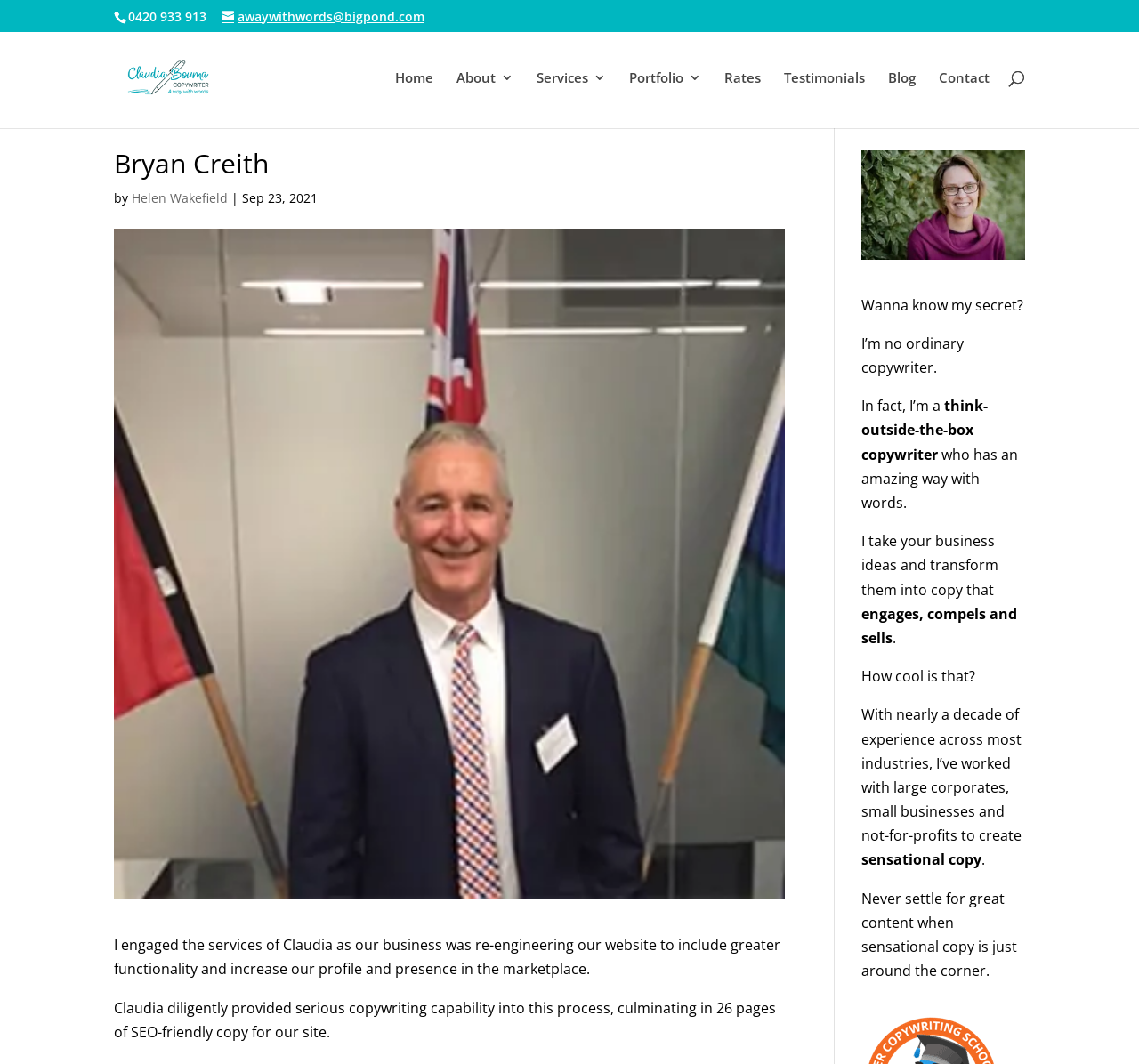Can you determine the bounding box coordinates of the area that needs to be clicked to fulfill the following instruction: "click the 'Home' link"?

[0.347, 0.067, 0.38, 0.12]